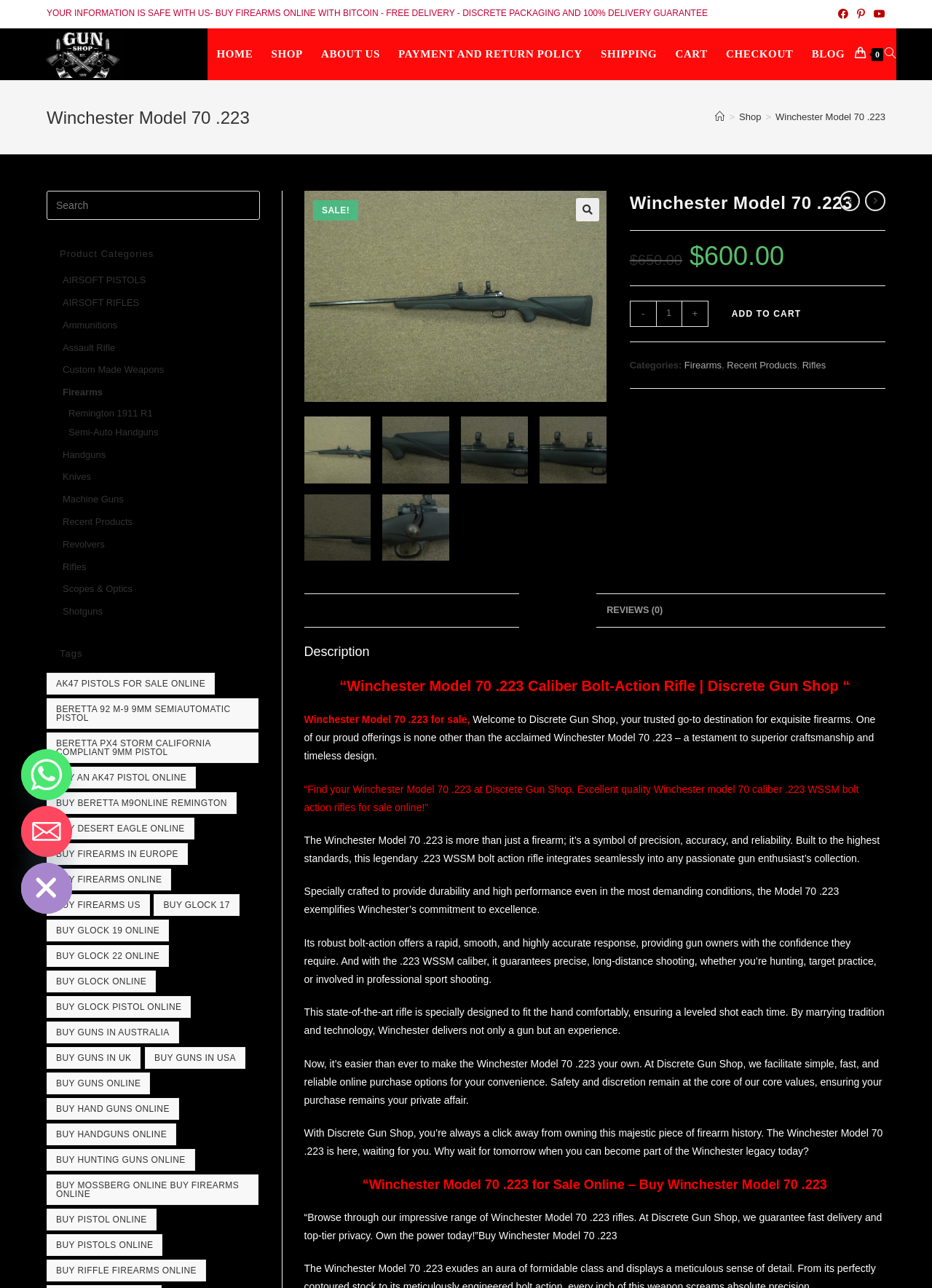Based on the description "-", find the bounding box of the specified UI element.

[0.676, 0.233, 0.704, 0.254]